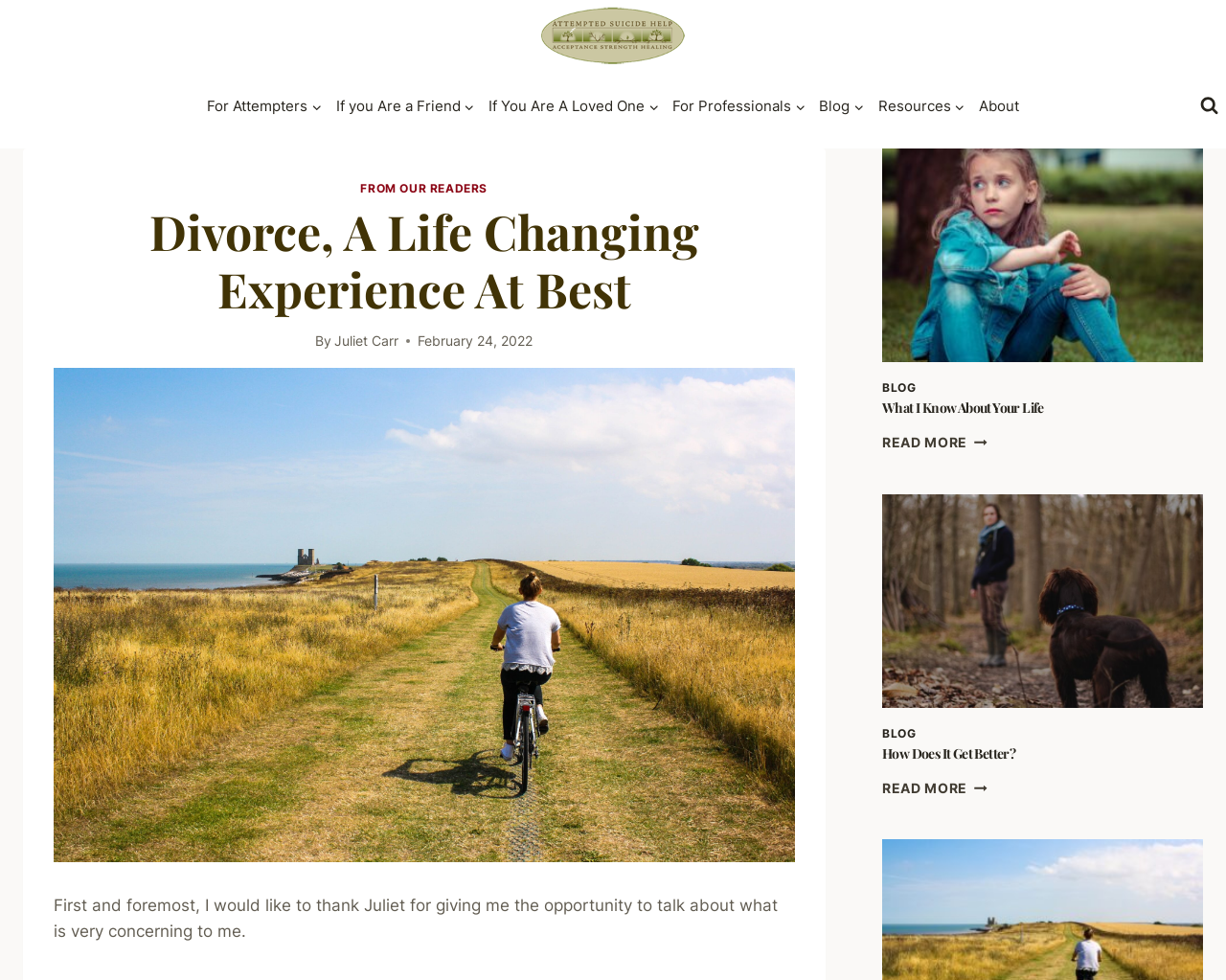Identify and provide the main heading of the webpage.

Divorce, A Life Changing Experience At Best